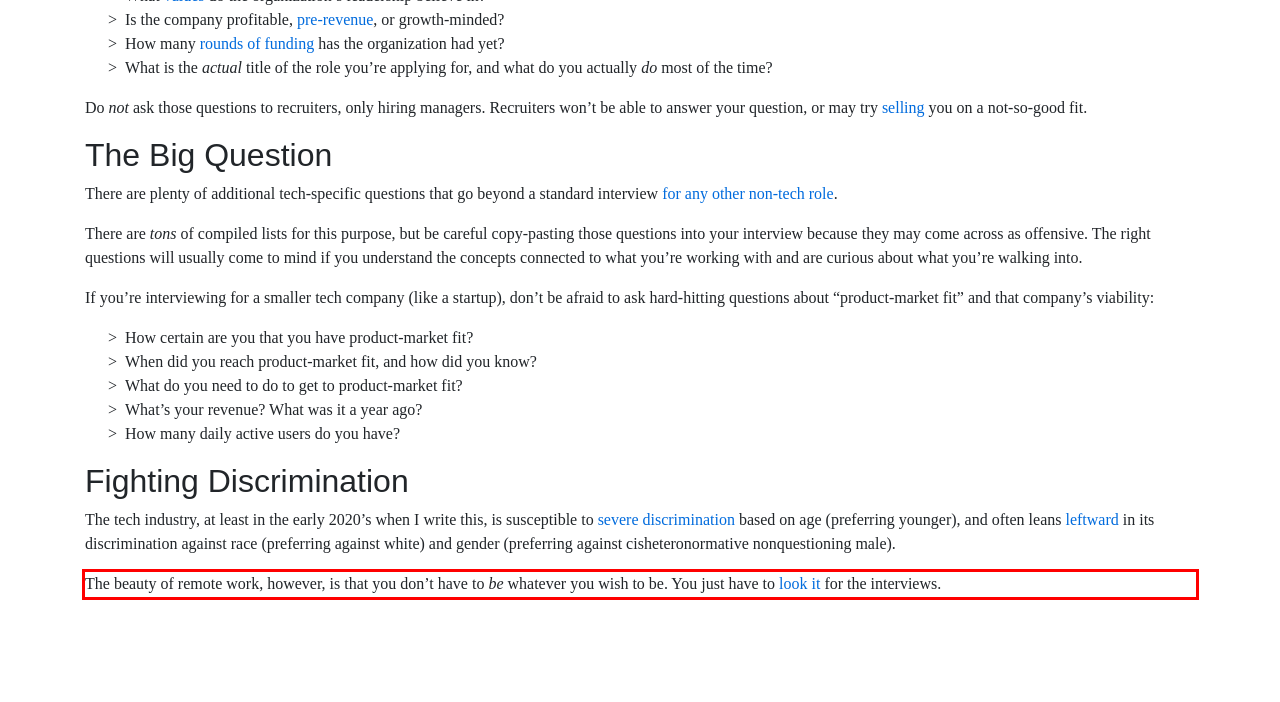With the provided screenshot of a webpage, locate the red bounding box and perform OCR to extract the text content inside it.

The beauty of remote work, however, is that you don’t have to be whatever you wish to be. You just have to look it for the interviews.